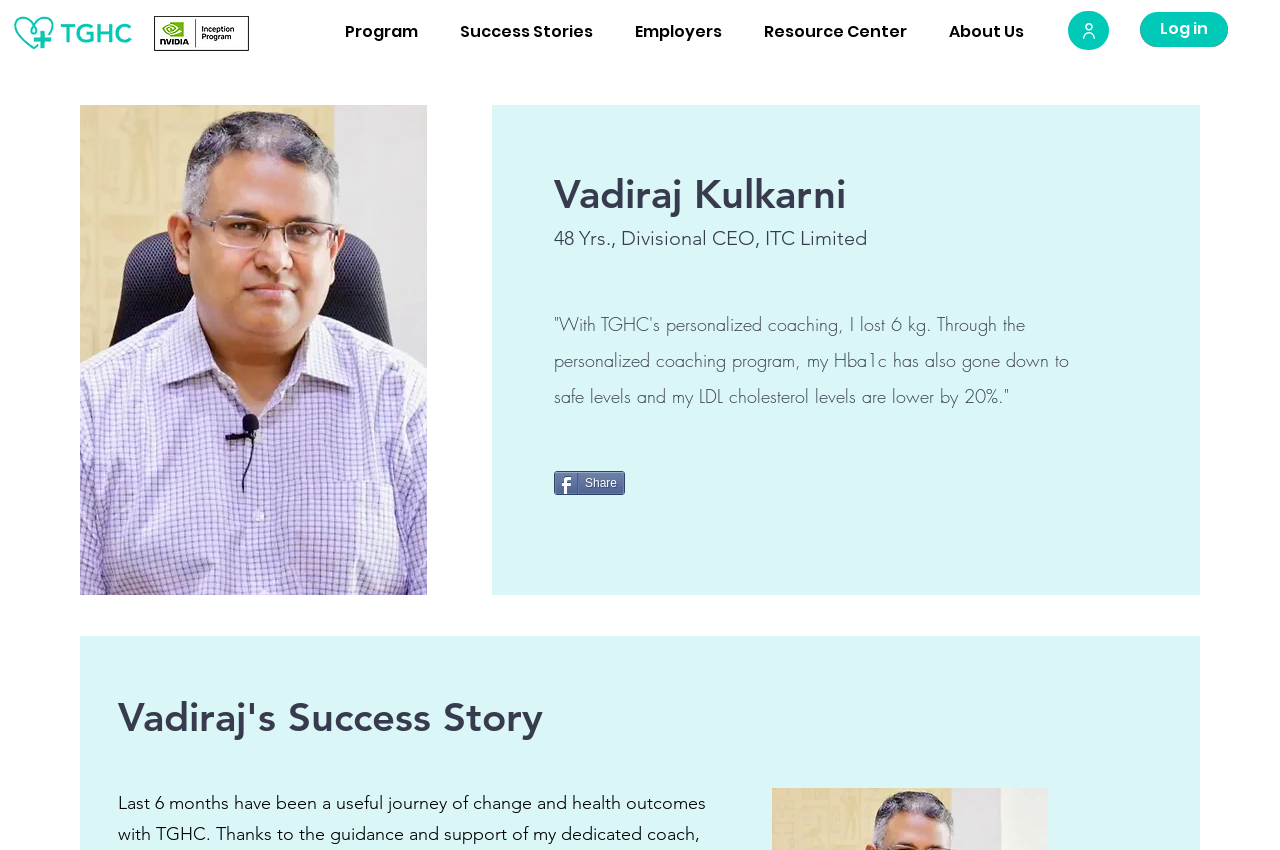Provide the bounding box coordinates of the HTML element this sentence describes: "Success Stories". The bounding box coordinates consist of four float numbers between 0 and 1, i.e., [left, top, right, bottom].

[0.342, 0.012, 0.479, 0.064]